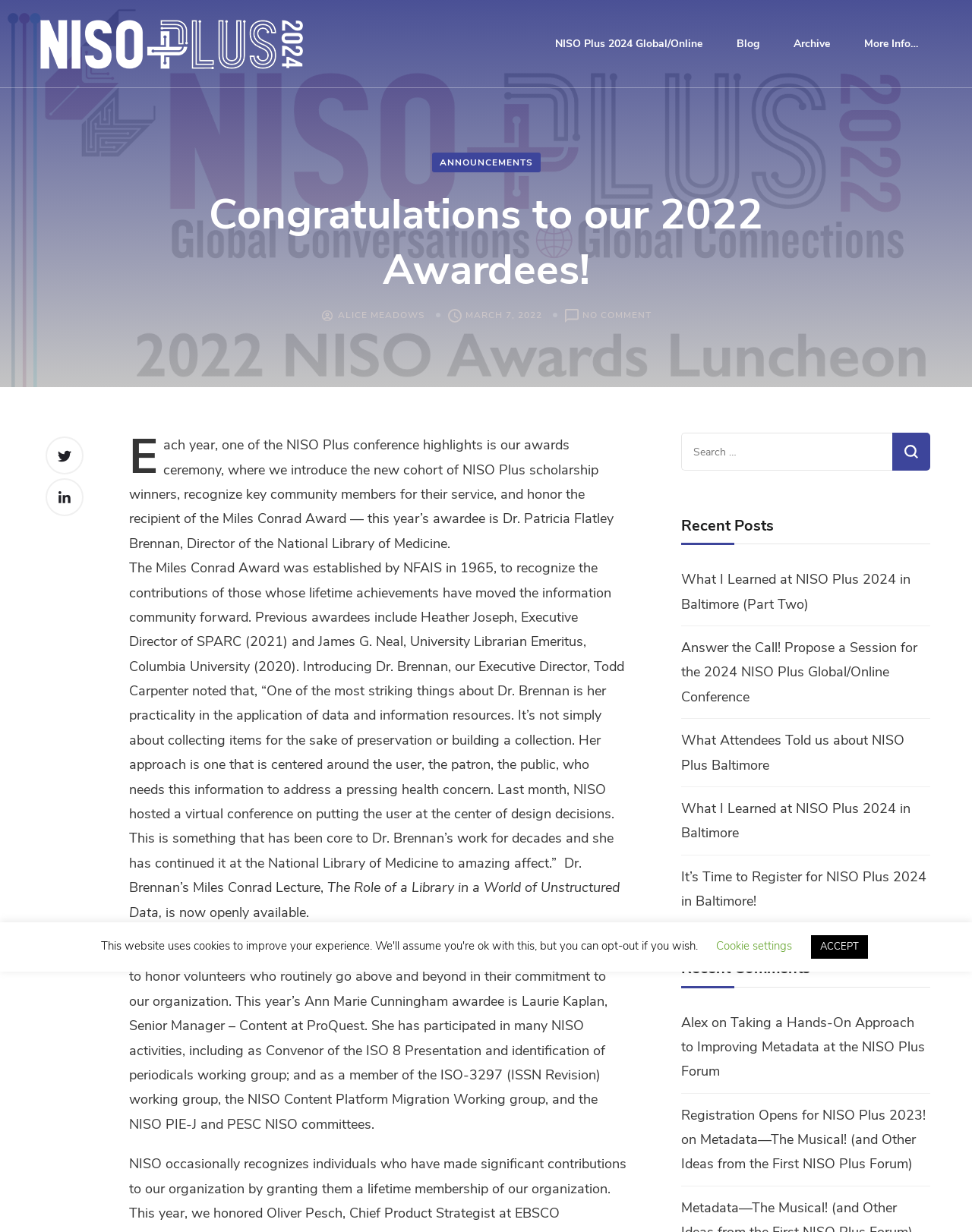Could you provide the bounding box coordinates for the portion of the screen to click to complete this instruction: "View the archive"?

[0.801, 0.012, 0.869, 0.059]